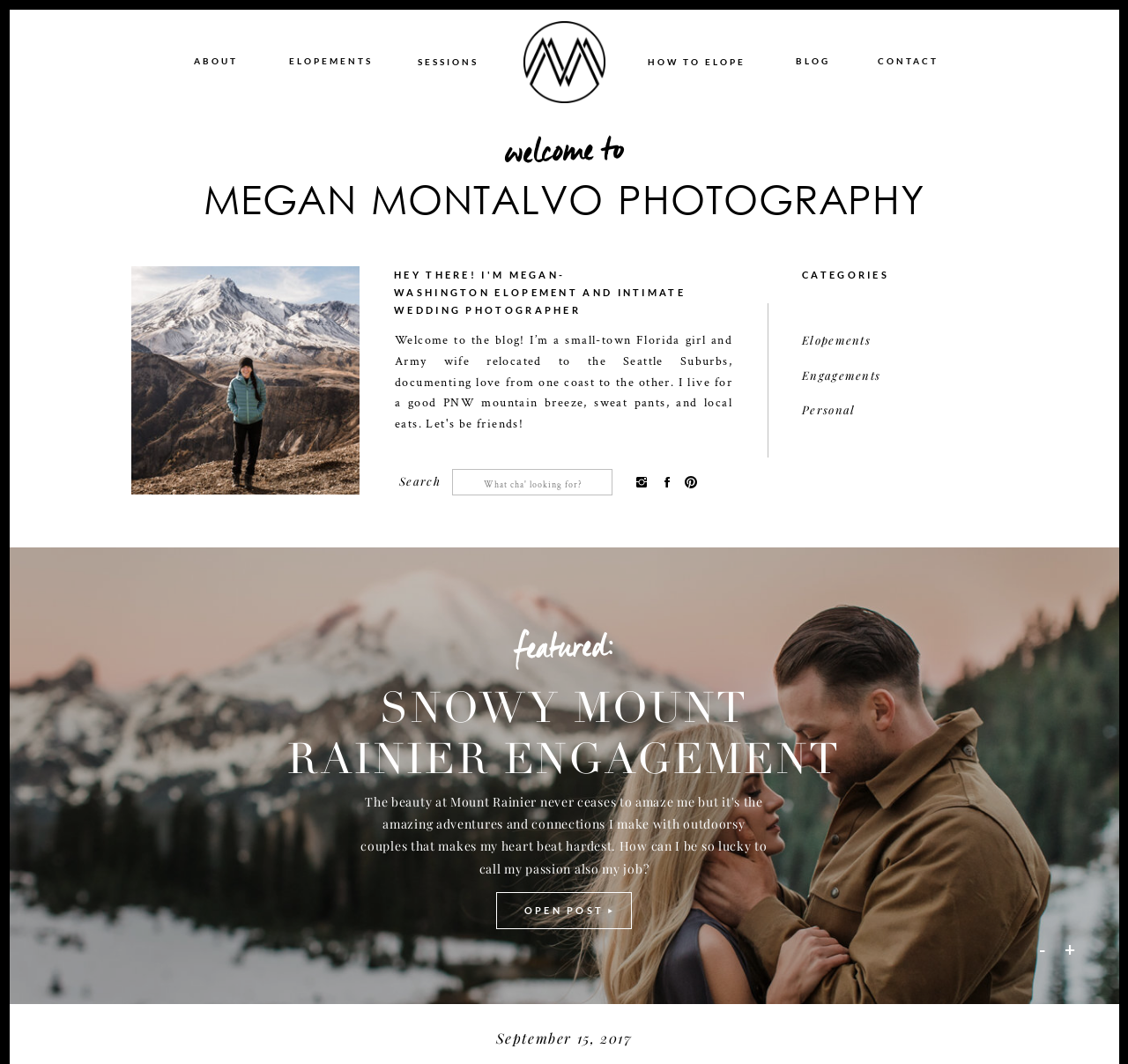What is the profession of the person mentioned on the webpage?
Please respond to the question with a detailed and thorough explanation.

The webpage has a heading 'HEY THERE! I'M MEGAN- WASHINGTON ELOPEMENT AND INTIMATE WEDDING PHOTOGRAPHER', which indicates that the person mentioned is a photographer.